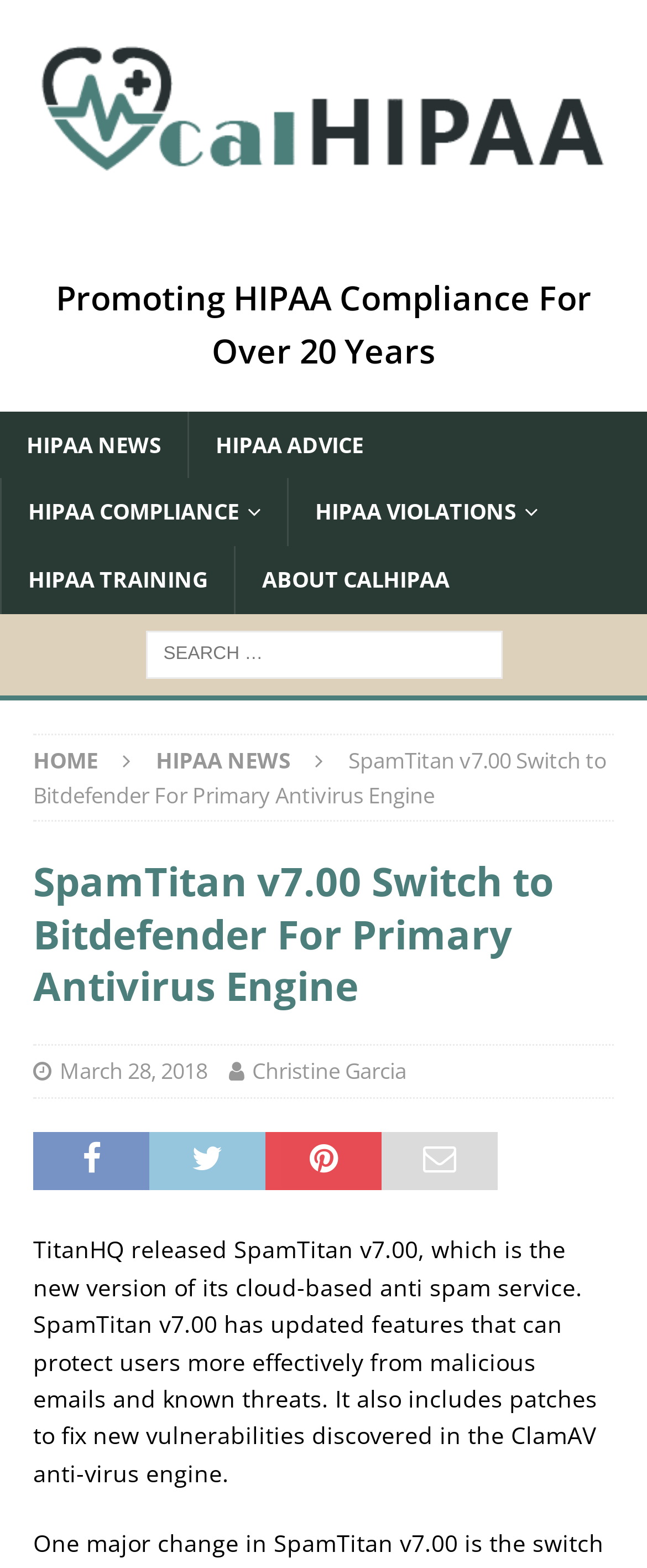Extract the text of the main heading from the webpage.

SpamTitan v7.00 Switch to Bitdefender For Primary Antivirus Engine